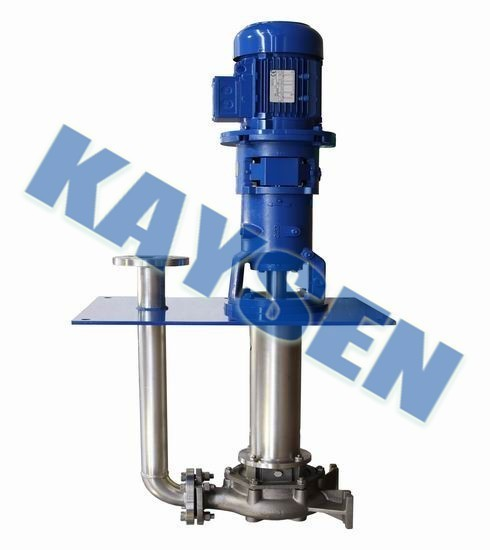Generate a detailed caption that encompasses all aspects of the image.

The image showcases a vertical mud pump designed by KAYSEN, a company based in Germany. This single-stage, single-suction submersible pump is primarily utilized for handling water and other similar media in various industrial applications. 

The pump's construction features key components including a volute casing, impeller, pump base, and motor seat, all crafted from cast iron for enhanced corrosion resistance and durability. The impeller is a semi-open type, designed for high efficiency and robust performance, ensuring effective fluid transfer and superior operational stability. 

Additionally, the pump is equipped with a high-strength carbon steel shaft, contributing to its durability and longevity. The design facilitates both vertical and inclined usage, optimizing space and operational flexibility. This pump, part of the NL series, offers significant advantages in efficiency, corrosion resistance, and ease of maintenance, making it an ideal choice for various pumping needs.